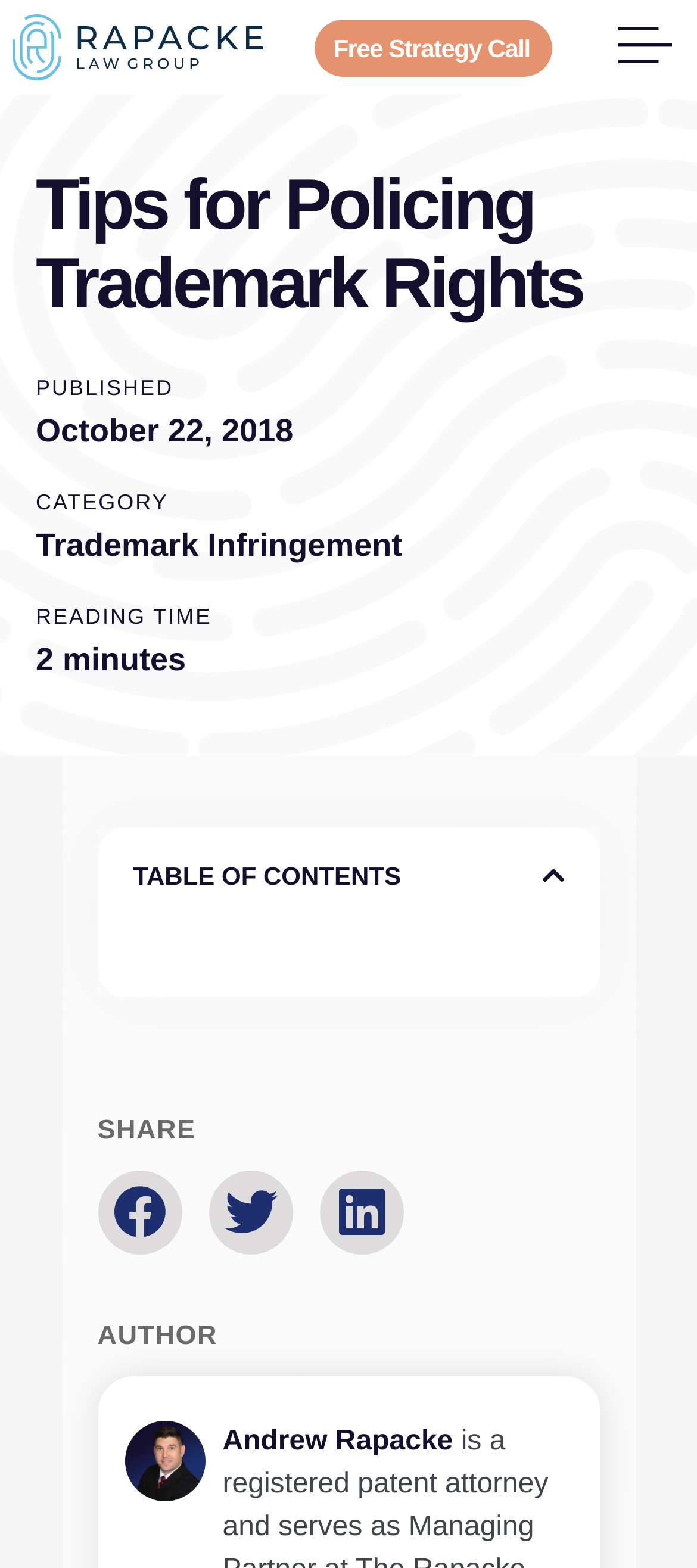Find the bounding box of the element with the following description: "alt="Rapacke Law Group Logo"". The coordinates must be four float numbers between 0 and 1, formatted as [left, top, right, bottom].

[0.018, 0.009, 0.377, 0.051]